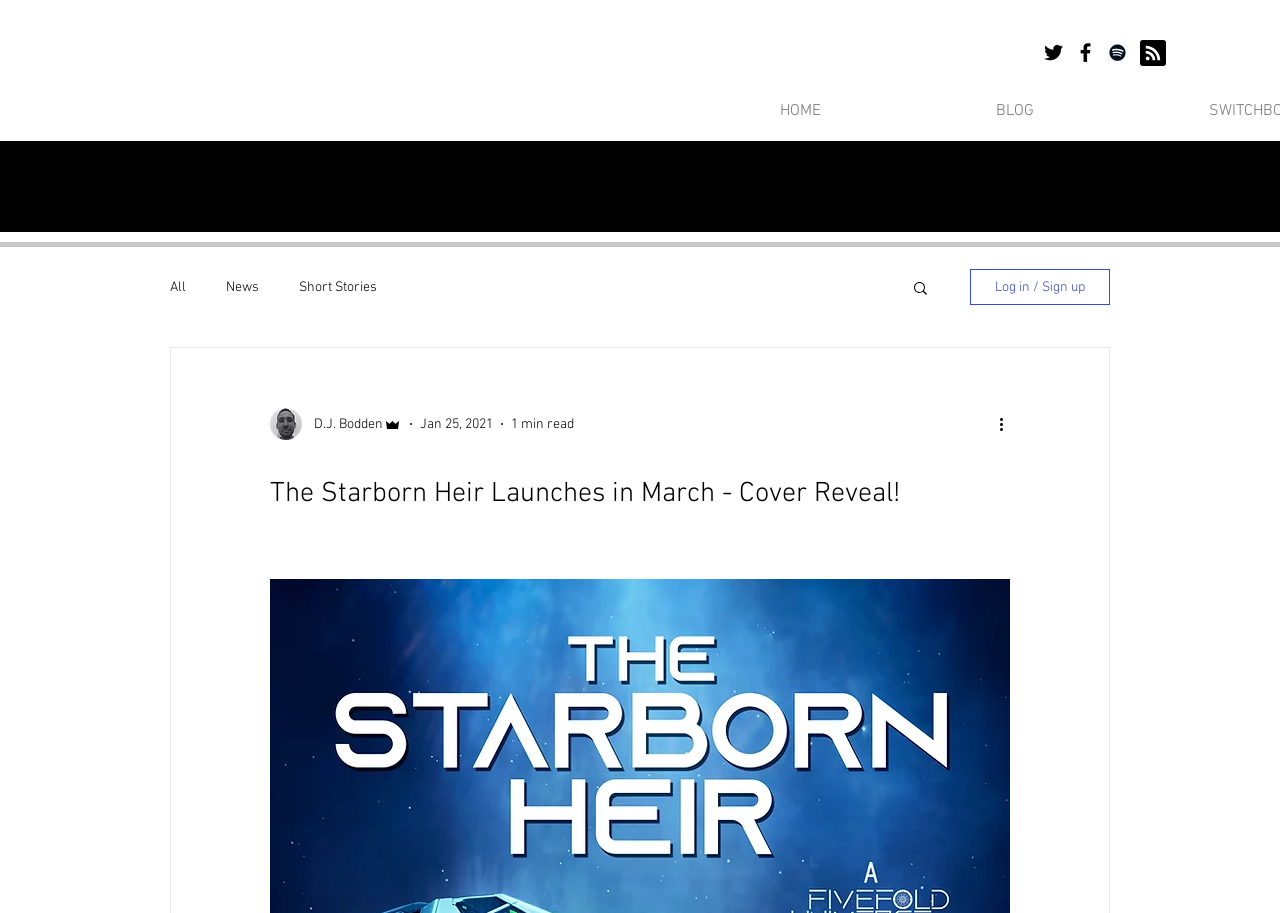Convey a detailed summary of the webpage, mentioning all key elements.

The webpage is about the upcoming release of a book, "The Starborn Heir", which is part of the Zack Lancestrom series. At the top of the page, there is a social bar with links to various social media platforms, including Spotify, which has an accompanying image. 

Below the social bar, there is a navigation menu with links to "HOME", "BLOG", and a dropdown menu for the blog section, which includes categories such as "All", "News", and "Short Stories". Next to the navigation menu, there is a search button with an image.

On the right side of the page, there is a section with a writer's picture, their name "D.J. Bodden", and their role as "Admin". Below this section, there is a post with a title "The Starborn Heir Launches in March - Cover Reveal!" and some metadata, including the date "Jan 25, 2021" and the reading time "1 min read". There is also a "More actions" button with an image.

The overall structure of the page is divided into sections, with the social bar and navigation menu at the top, the writer's information and post metadata on the right, and the main content of the post in the center.